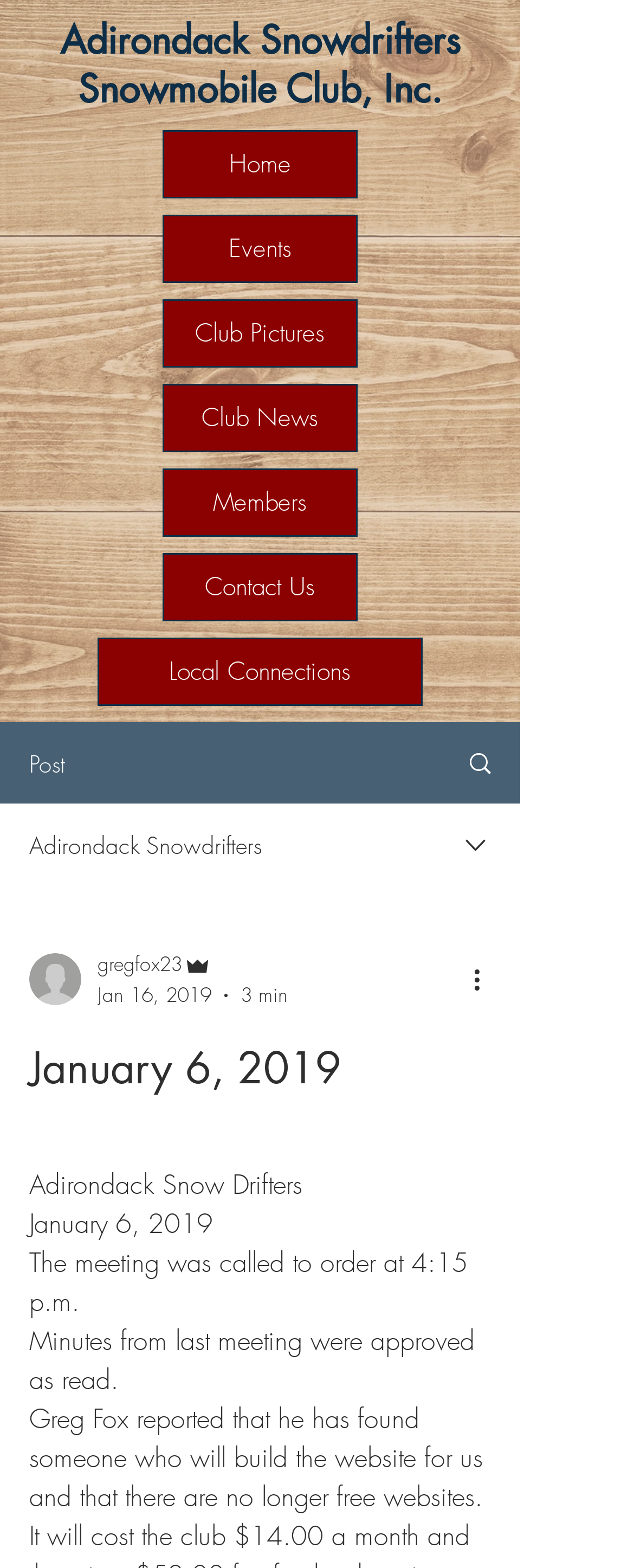Using the description "Home", locate and provide the bounding box of the UI element.

[0.256, 0.083, 0.564, 0.127]